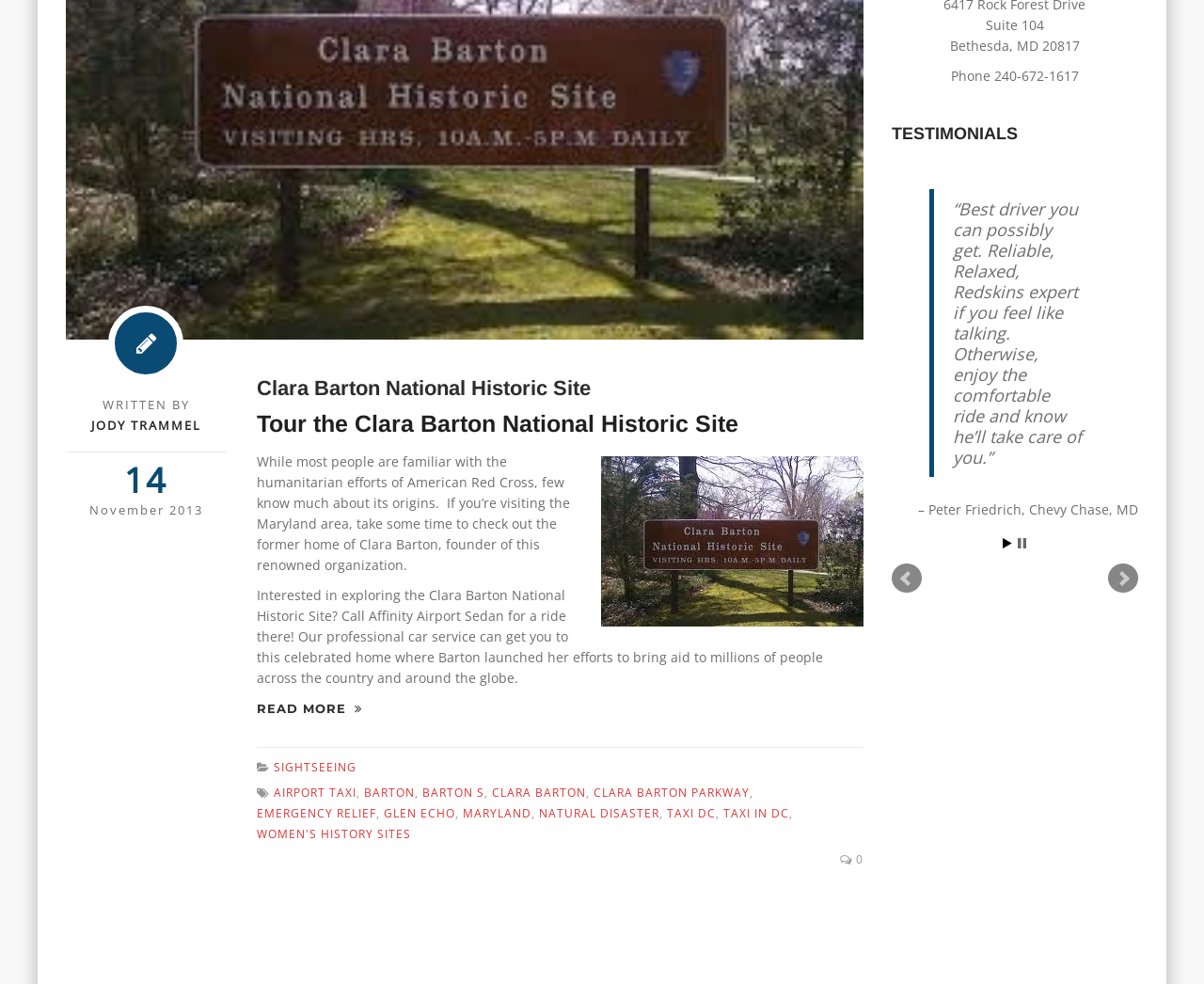Given the element description: "Affinity Airport Sedan, Inc.", predict the bounding box coordinates of this UI element. The coordinates must be four float numbers between 0 and 1, given as [left, top, right, bottom].

[0.149, 0.547, 0.287, 0.565]